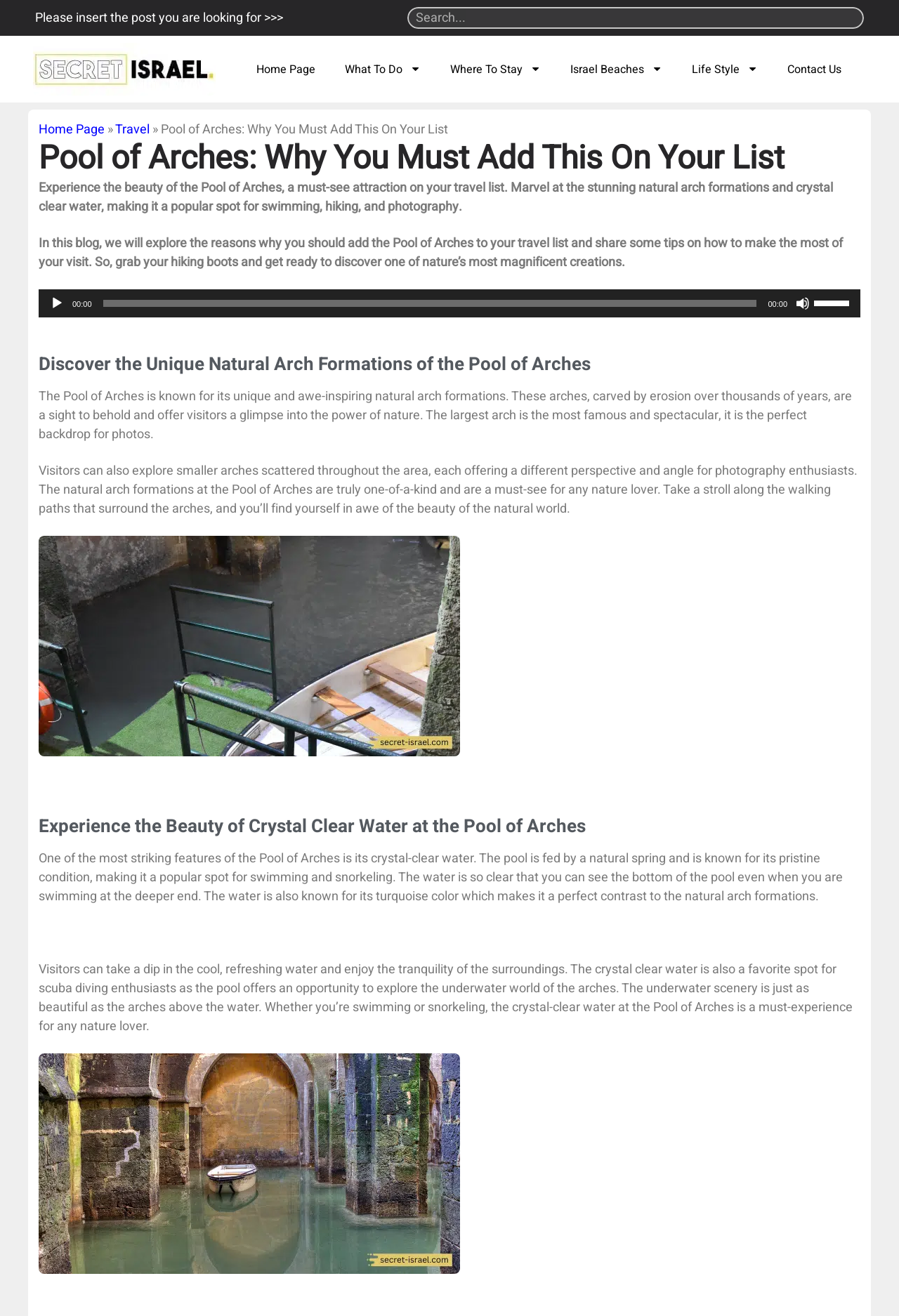Could you determine the bounding box coordinates of the clickable element to complete the instruction: "View Israel Beaches"? Provide the coordinates as four float numbers between 0 and 1, i.e., [left, top, right, bottom].

[0.618, 0.043, 0.753, 0.062]